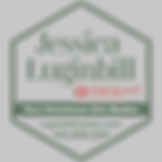Explain the image with as much detail as possible.

The image features a hexagonal logo for Jessica Luginbill, prominently displaying her name at the top in bold letters. Below her name, there is a tagline that emphasizes her role or profession. The design is simple yet elegant, with a muted color palette that likely includes greens and whites, suggesting a professional aesthetic. The logo is likely used for branding purposes, perhaps in real estate or a related field, as indicated by the accompanying text. A contact email is also integrated into the design, allowing for easy communication. Overall, this logo captures a professional identity, reflecting trustworthiness and approachability.